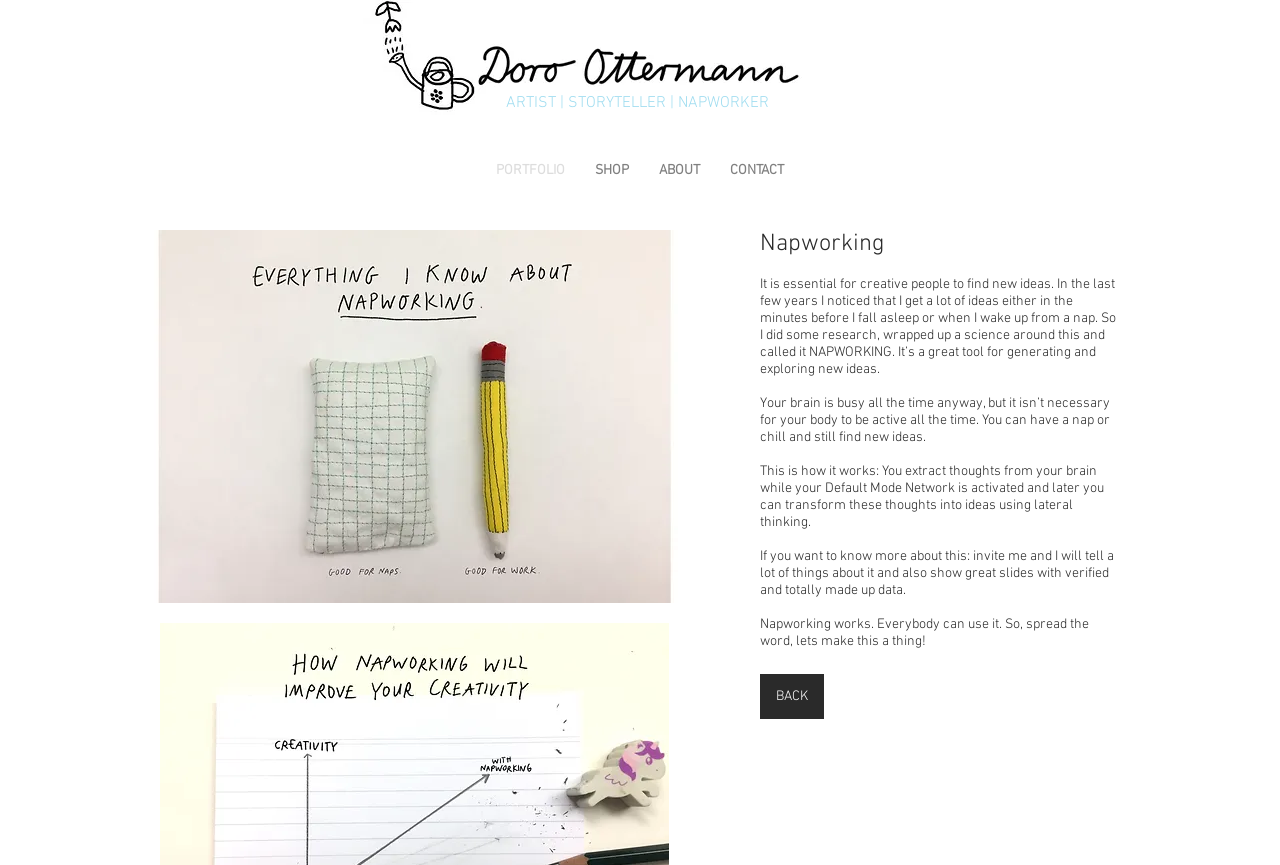Identify the headline of the webpage and generate its text content.

ARTIST | STORYTELLER | NAPWORKER